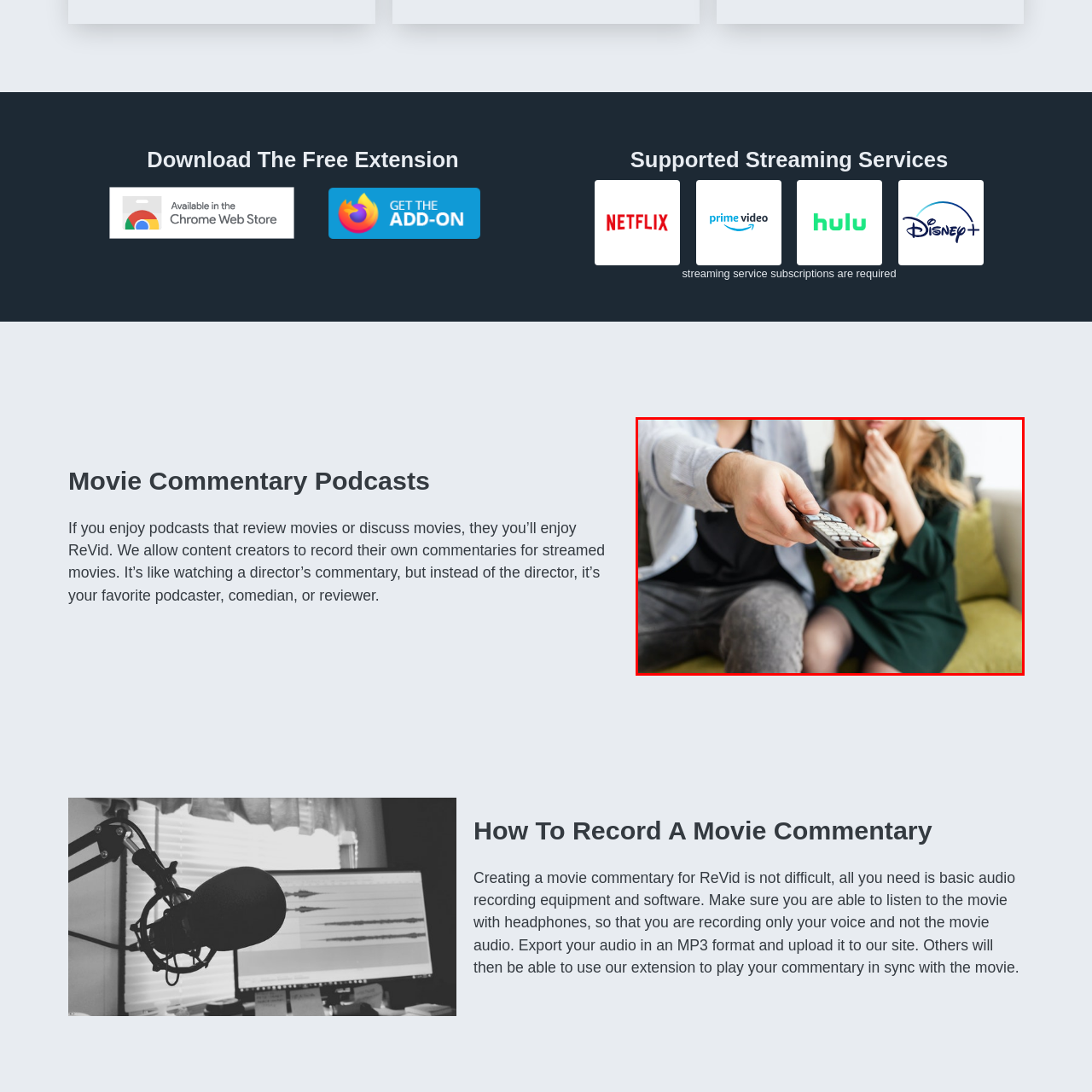Analyze the picture within the red frame, What color is the couch? 
Provide a one-word or one-phrase response.

Green